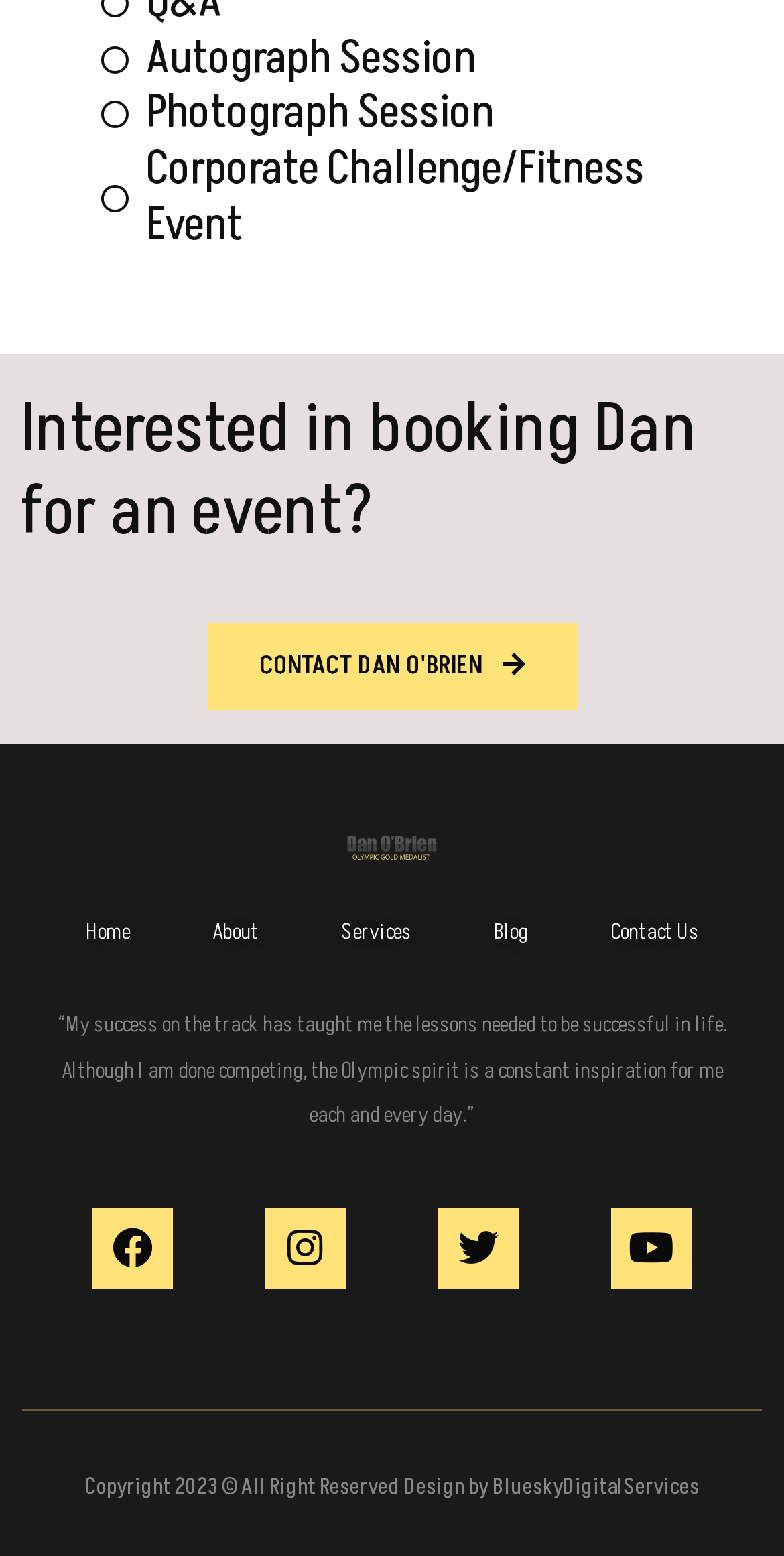Pinpoint the bounding box coordinates of the clickable element to carry out the following instruction: "View the 'Services' page."

[0.435, 0.59, 0.524, 0.609]